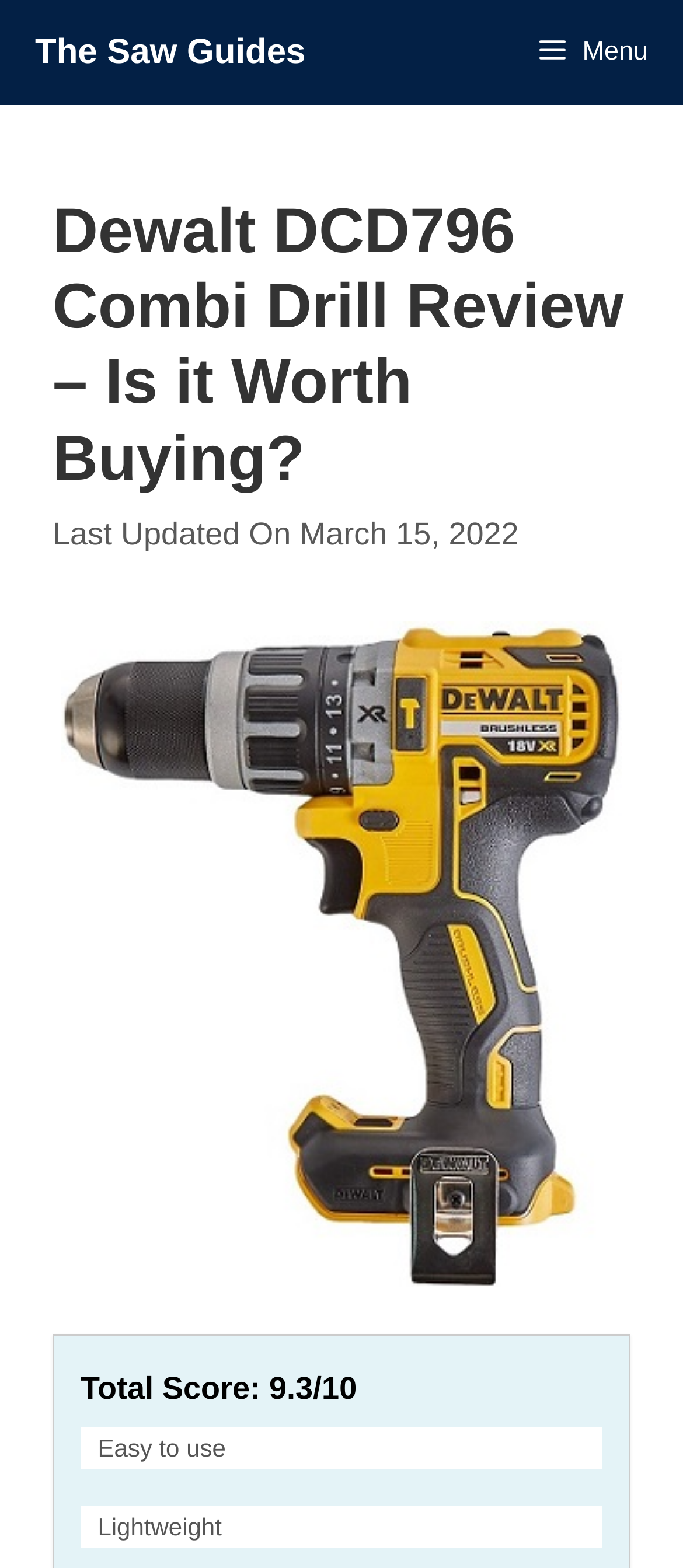Answer the question in one word or a short phrase:
What is the total score of the Dewalt DCD796 Combi Drill?

9.3/10